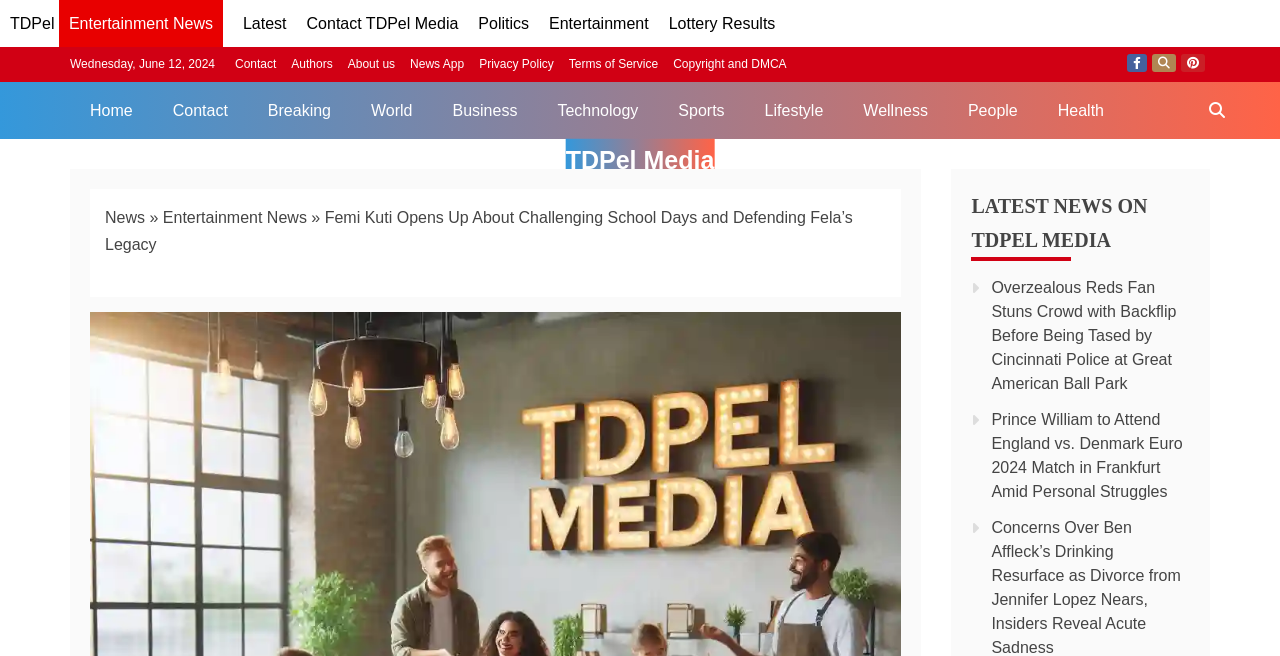How many news articles are displayed on the webpage?
Kindly answer the question with as much detail as you can.

I found the news articles by looking at the link elements with the text 'Overzealous Reds Fan...', 'Prince William to Attend...', and 'Concerns Over Ben Affleck’s...'. These elements have bounding box coordinates of [0.775, 0.425, 0.919, 0.597], [0.775, 0.626, 0.924, 0.762], and [0.775, 0.791, 0.922, 1.0] respectively. There are three such elements, suggesting that there are three news articles displayed on the webpage.